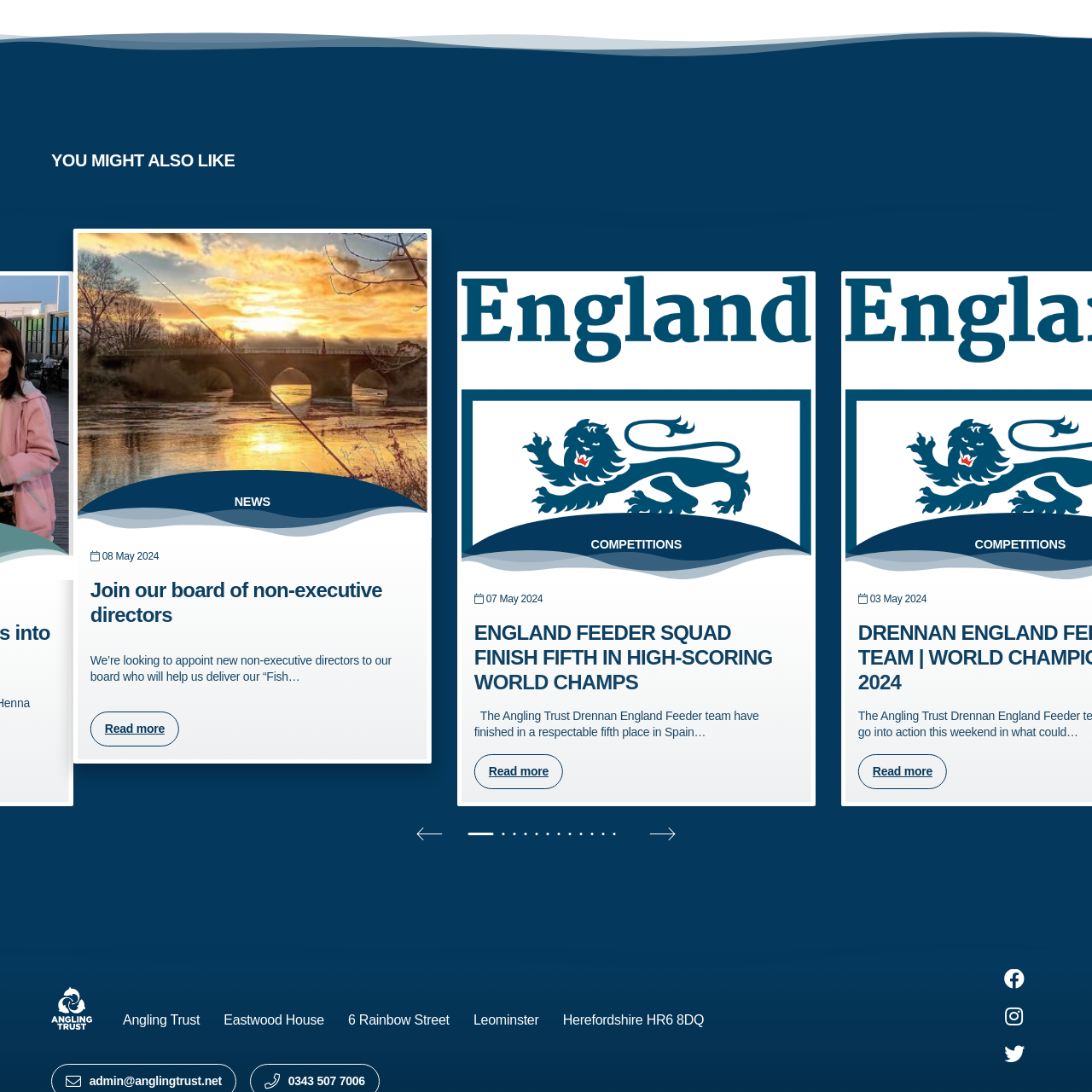Give a detailed account of the visual elements present in the image highlighted by the red border.

The image features a stylized icon representing a fishing scene, possibly focusing on the theme of competitions or fishing news. It is likely related to the angling community and accompanies content about current events or announcements, specifically within the realm of fishing.

In the context of a webpage, this visual is situated under a section related to competitions, as indicated by nearby text that states "COMPETITIONS." This suggests that the image serves to enhance an article or feature regarding fishing contests or similar activities, capturing the attention of enthusiasts and participants alike. The overall design and positioning convey a strong connection to the sport of fishing and the community surrounding it.